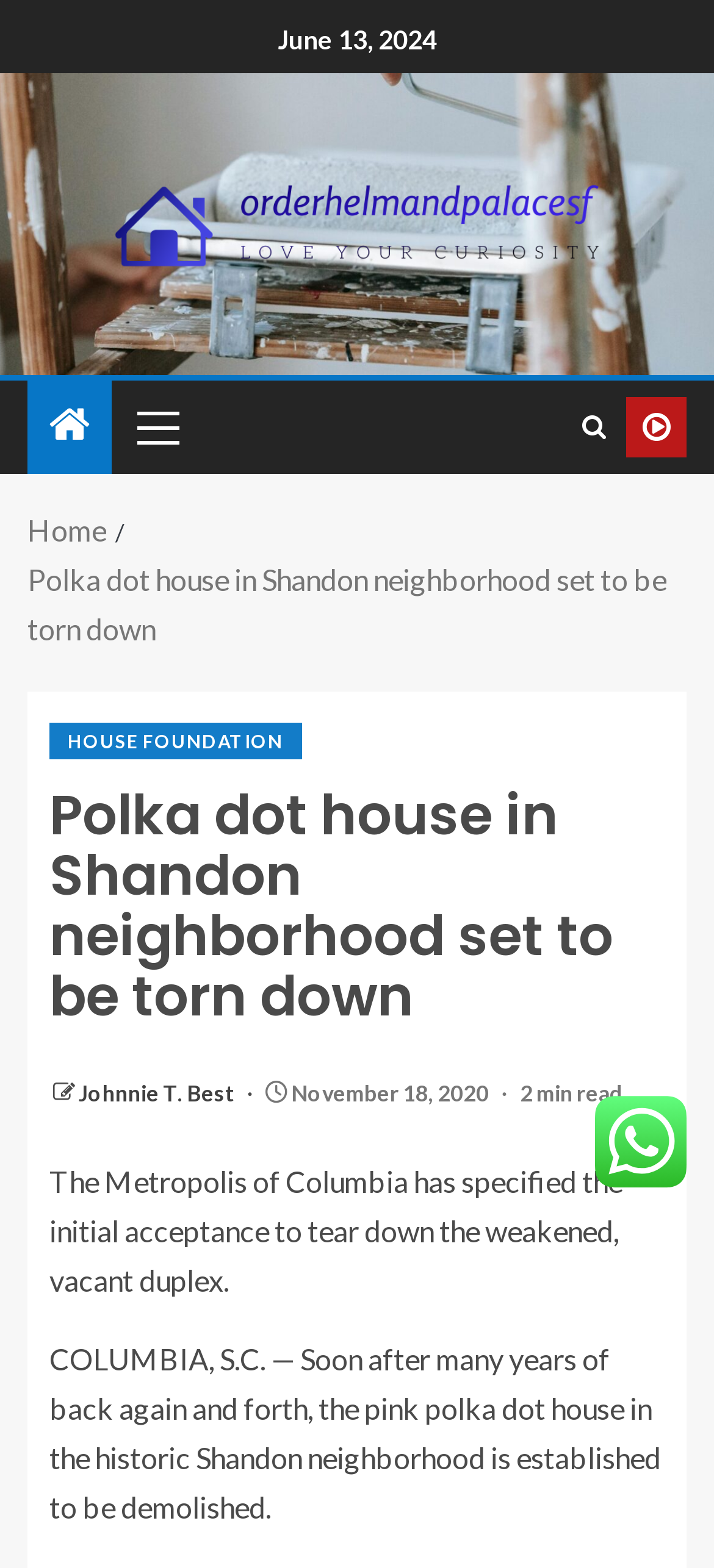Show the bounding box coordinates for the HTML element described as: "Johnnie T. Best".

[0.11, 0.688, 0.333, 0.705]